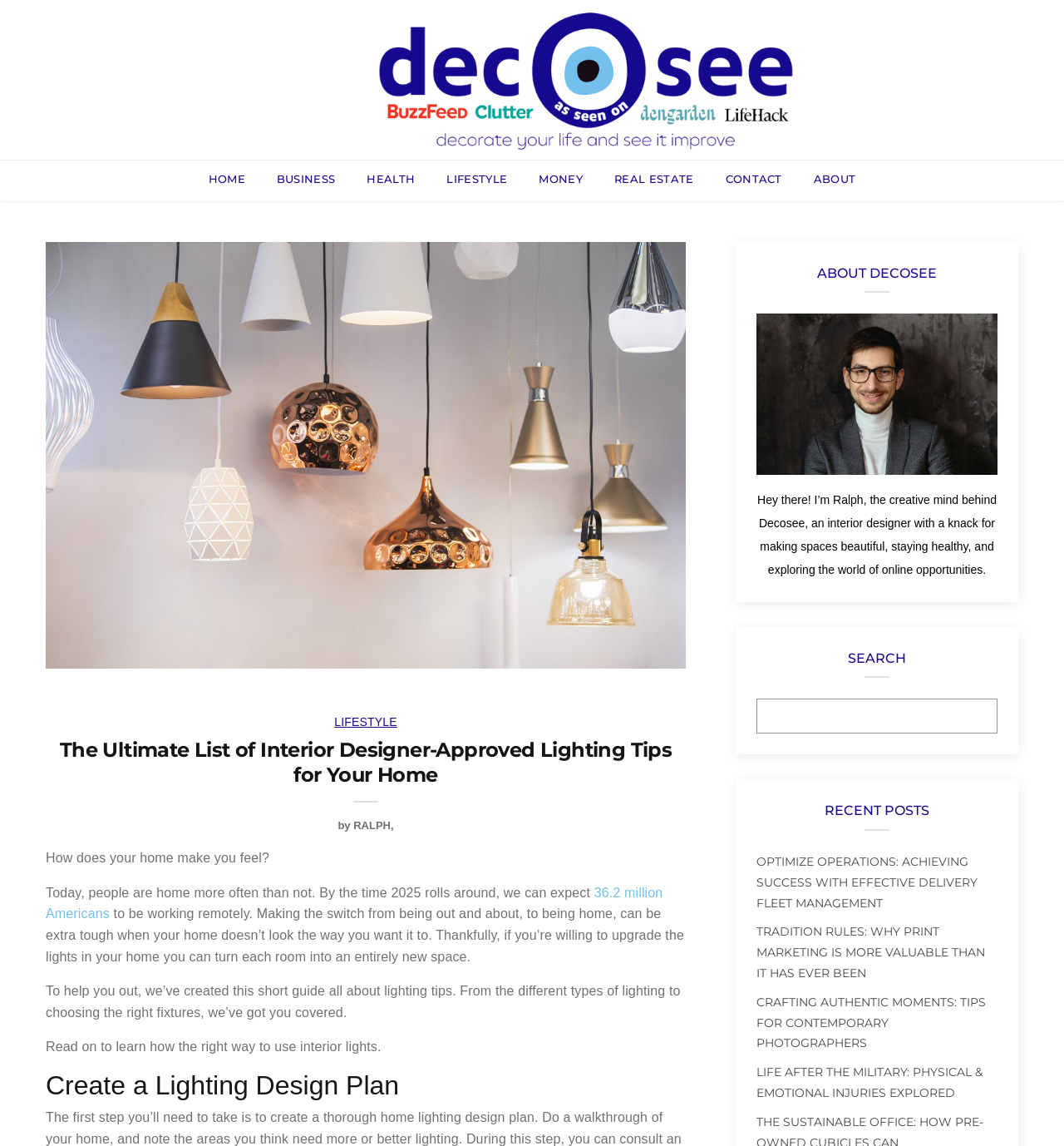Generate a comprehensive description of the webpage.

This webpage is about home lighting tips, with a focus on creating the perfect ambiance in living areas. At the top, there is a navigation menu with links to different sections, including "HOME", "BUSINESS", "HEALTH", "LIFESTYLE", "MONEY", "REAL ESTATE", "CONTACT", and "ABOUT". Below the navigation menu, there is a large image with a caption that summarizes the content of the webpage.

The main content of the webpage is divided into several sections. The first section has a heading that reads "The Ultimate List of Interior Designer-Approved Lighting Tips for Your Home". Below the heading, there is a brief introduction that discusses the importance of home lighting and how it can affect one's mood. The introduction is followed by a series of paragraphs that provide tips on how to create a lighting design plan, including doing a walkthrough of one's home and noting areas that need more or better lighting.

To the right of the main content, there is a sidebar with several sections. The first section has a heading that reads "ABOUT DECOSEE" and features a brief bio of the author, Ralph, who is an interior designer. Below the bio, there is a search bar with a heading that reads "SEARCH". Further down, there is a section with a heading that reads "RECENT POSTS", which features links to several recent articles on various topics, including operations management, print marketing, photography, and life after the military.

Throughout the webpage, there are several images and links to other articles and sections. The overall layout is clean and easy to navigate, with clear headings and concise text.